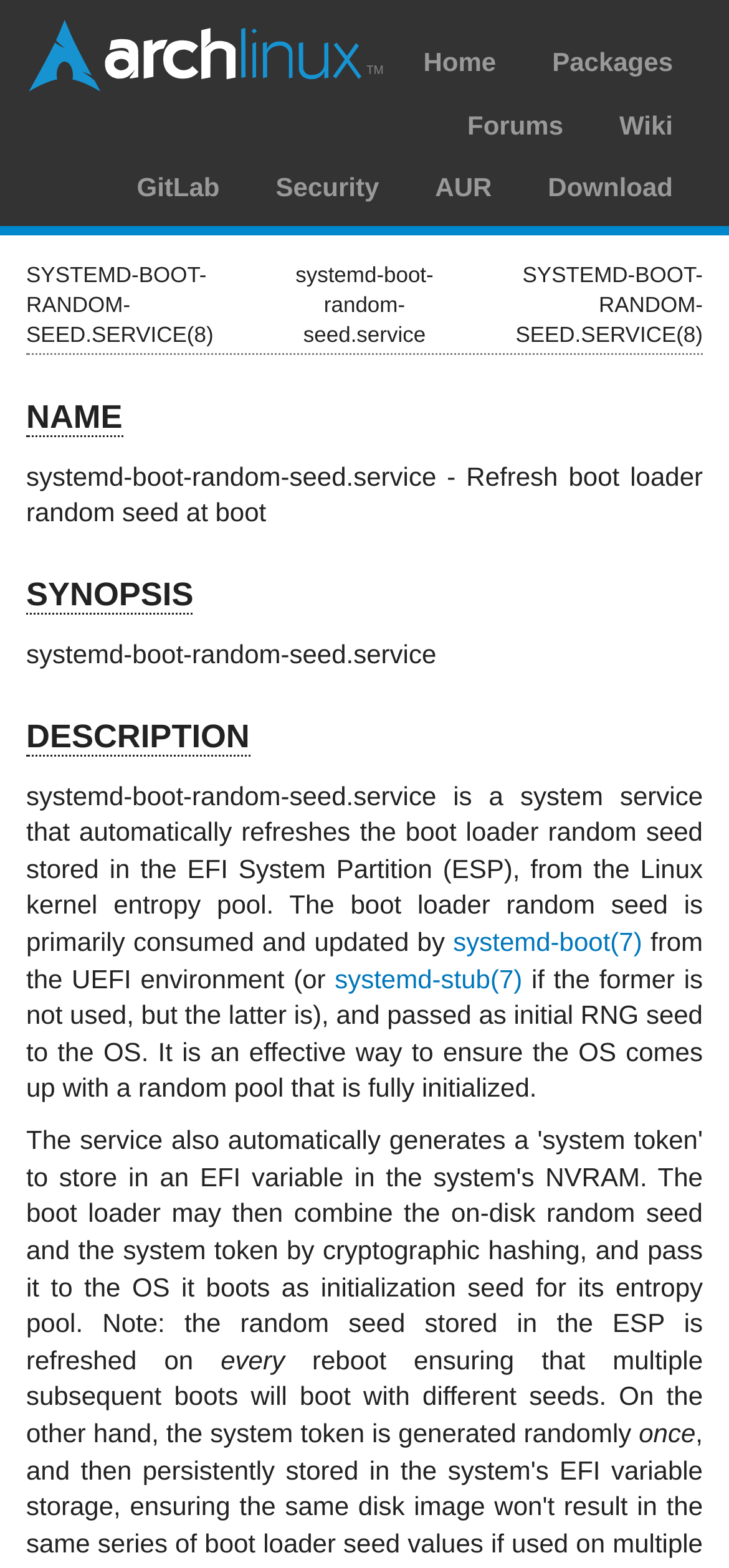Find the bounding box of the web element that fits this description: "Arch Linux".

[0.038, 0.012, 0.526, 0.06]